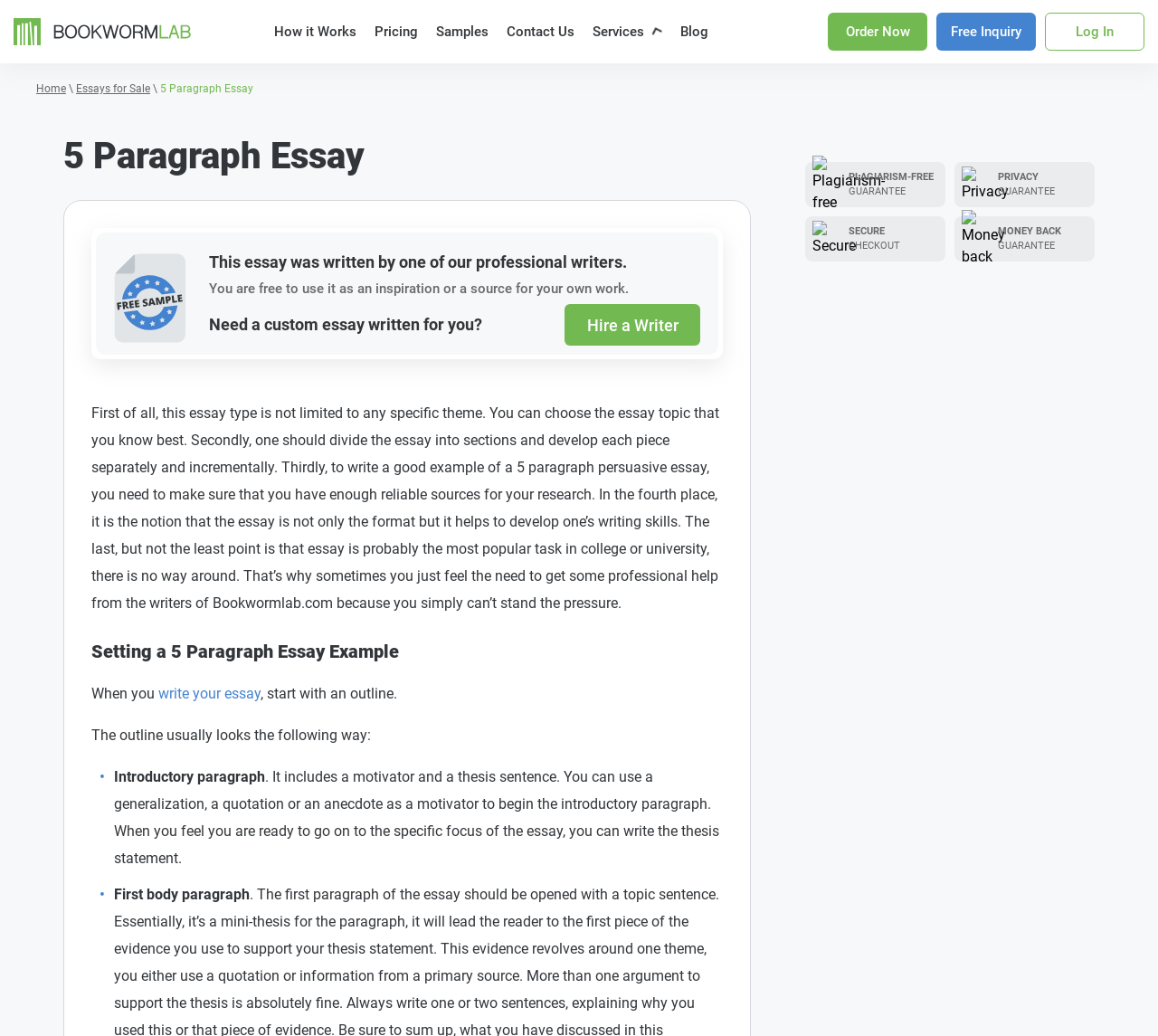Answer the question in one word or a short phrase:
How can I get a custom essay written?

Hire a Writer